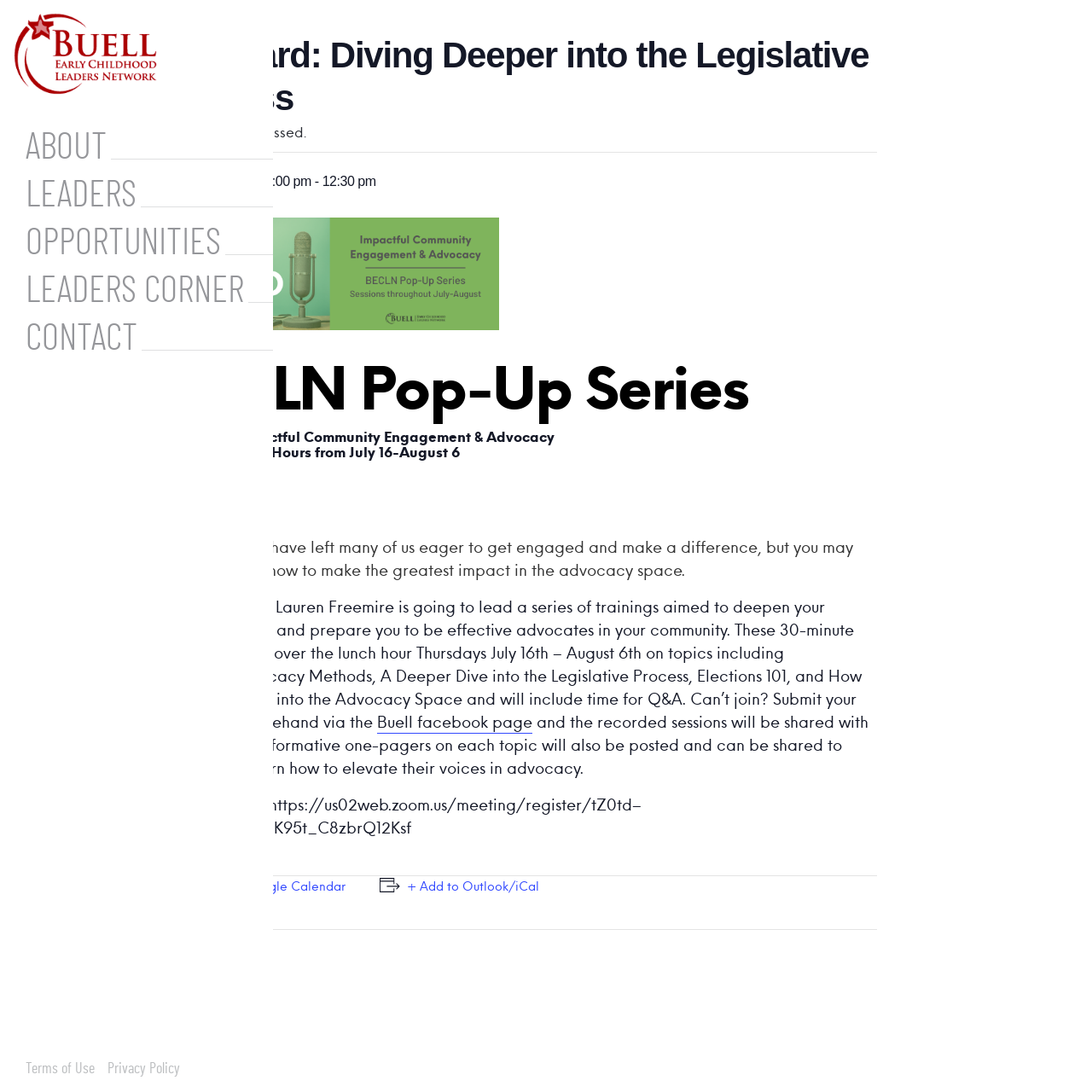Write a detailed summary of the webpage, including text, images, and layout.

The webpage appears to be an event page for a series of training sessions on community engagement and advocacy, titled "Be Heard: Diving Deeper into the Legislative Process" and part of the BECLN Pop-Up Series. 

At the top of the page, there is a logo image and a navigation menu with links to "ABOUT", "LEADERS", "OPPORTUNITIES", "LEADERS CORNER", and "CONTACT". 

Below the navigation menu, there is a large heading that displays the title of the event. 

Next to the title, there is a notice stating "This event has passed." 

Below the title, there is a section that displays the event details, including the date and time, "July 23, 2020 @ 12:00 pm - 12:30 pm". 

The main content of the page is divided into two sections. The first section describes the event, stating that it is a series of trainings aimed to deepen advocacy skills and prepare attendees to be effective advocates in their community. The trainings will cover topics such as effective advocacy methods, the legislative process, elections, and how to bring others into the advocacy space. 

The second section provides information on how to register for the event, with a link to register and an option to add the event to Google Calendar or Outlook/iCal. 

There are also links to the Buell Facebook page and to all events at the bottom of the page. 

Finally, at the very bottom of the page, there are links to the Terms of Use and Privacy Policy.